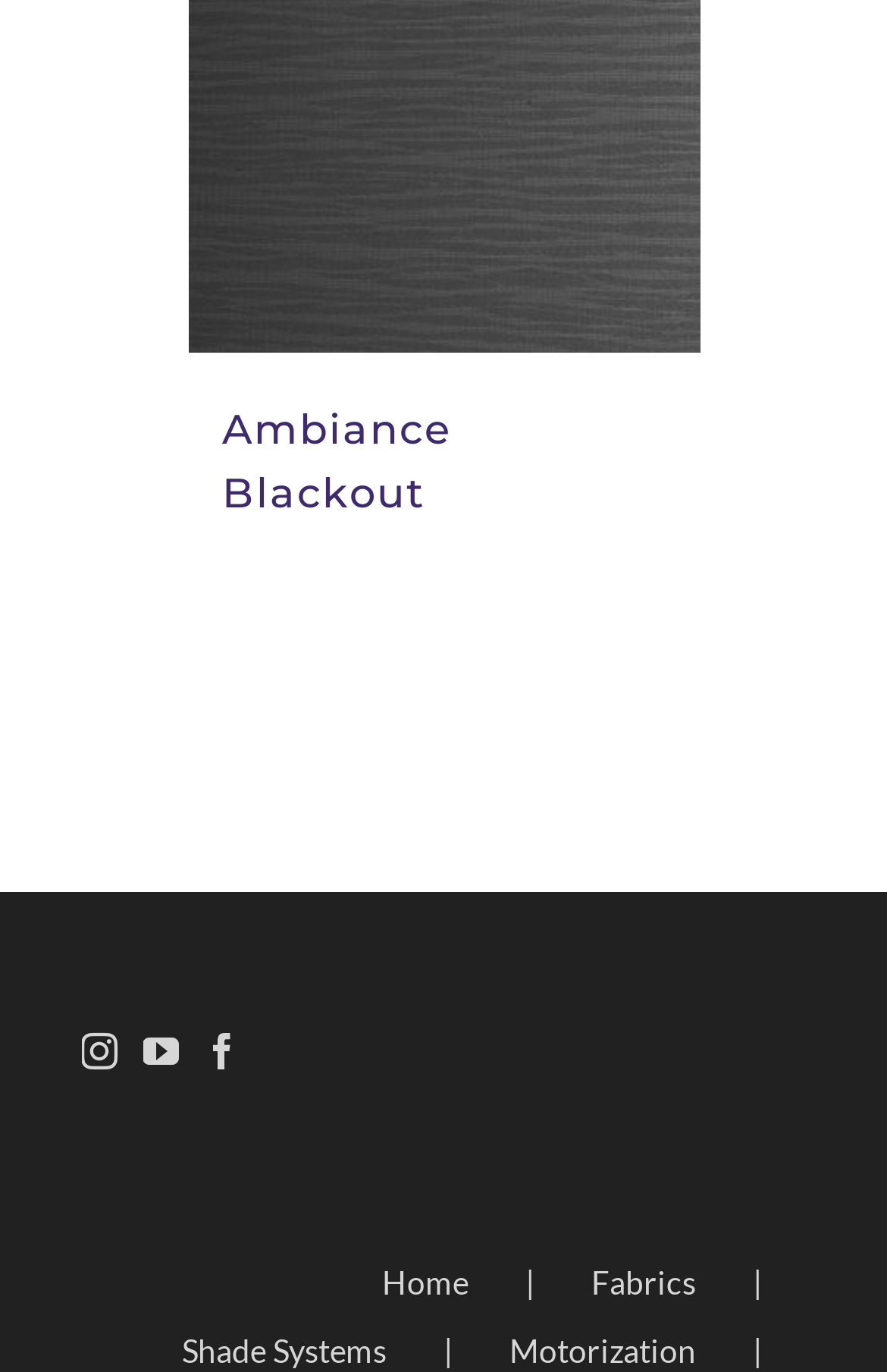Please provide a comprehensive response to the question based on the details in the image: What is the second link in the bottom navigation?

I looked at the bottom navigation links and found that the second link is YouTube, which is located between Instagram and Facebook.